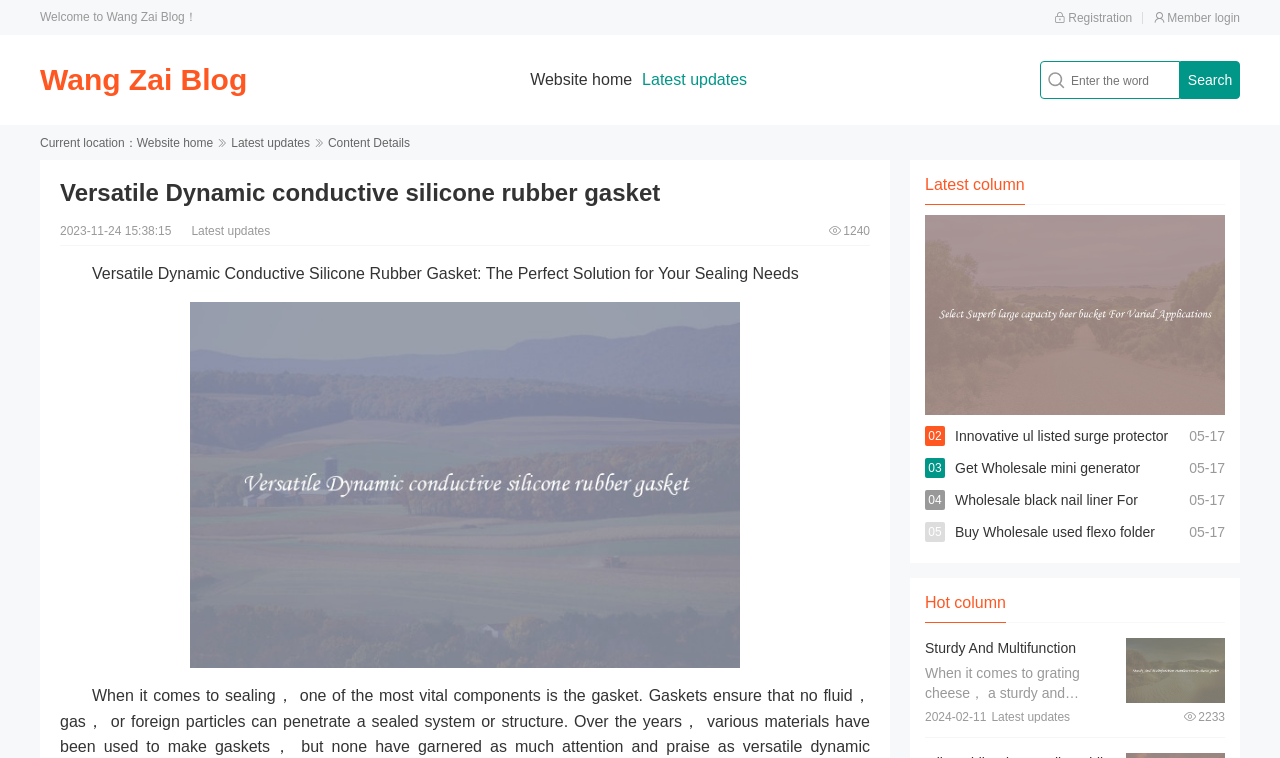Identify the title of the webpage and provide its text content.

Versatile Dynamic conductive silicone rubber gasket